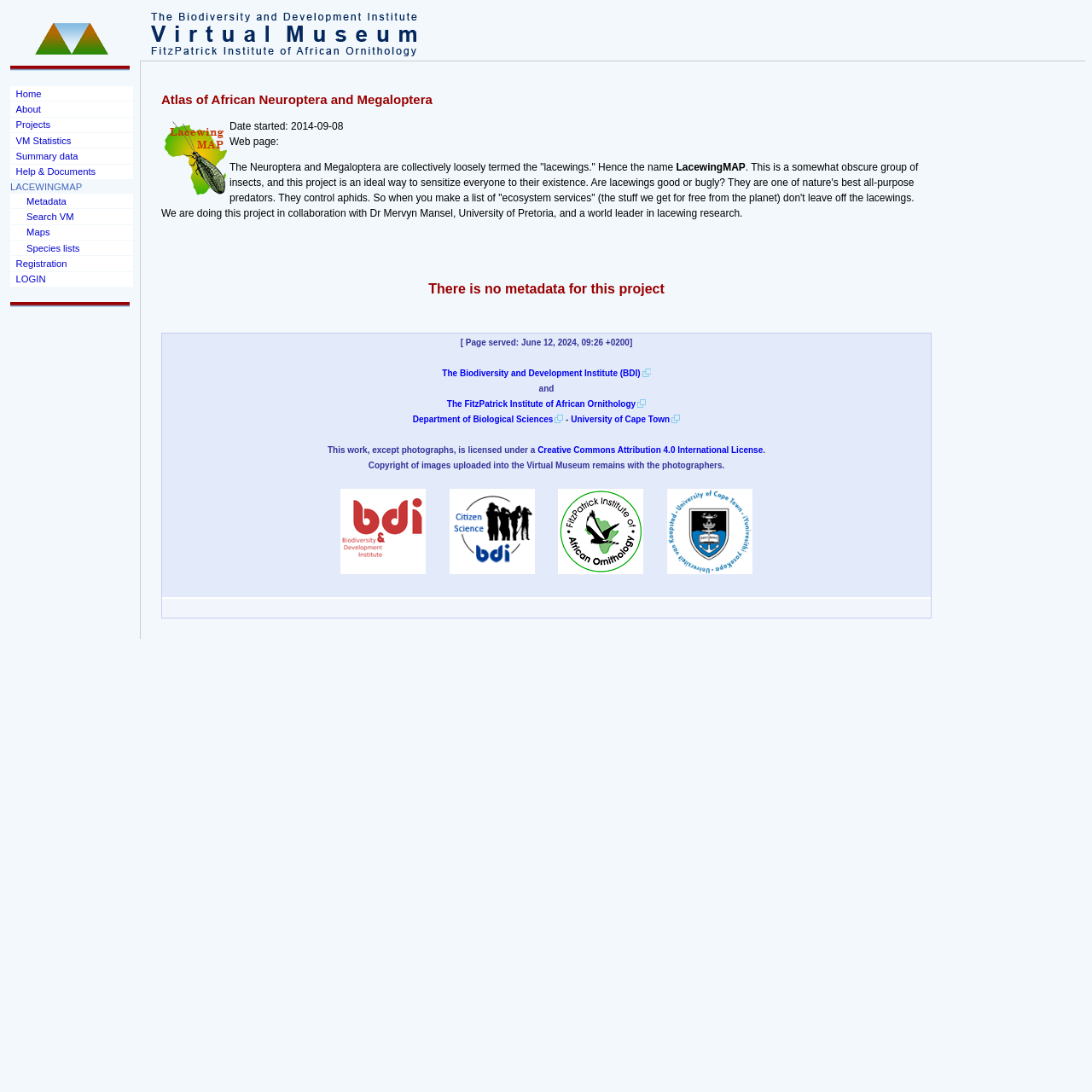Determine the bounding box for the UI element described here: "His Majesty The King".

None